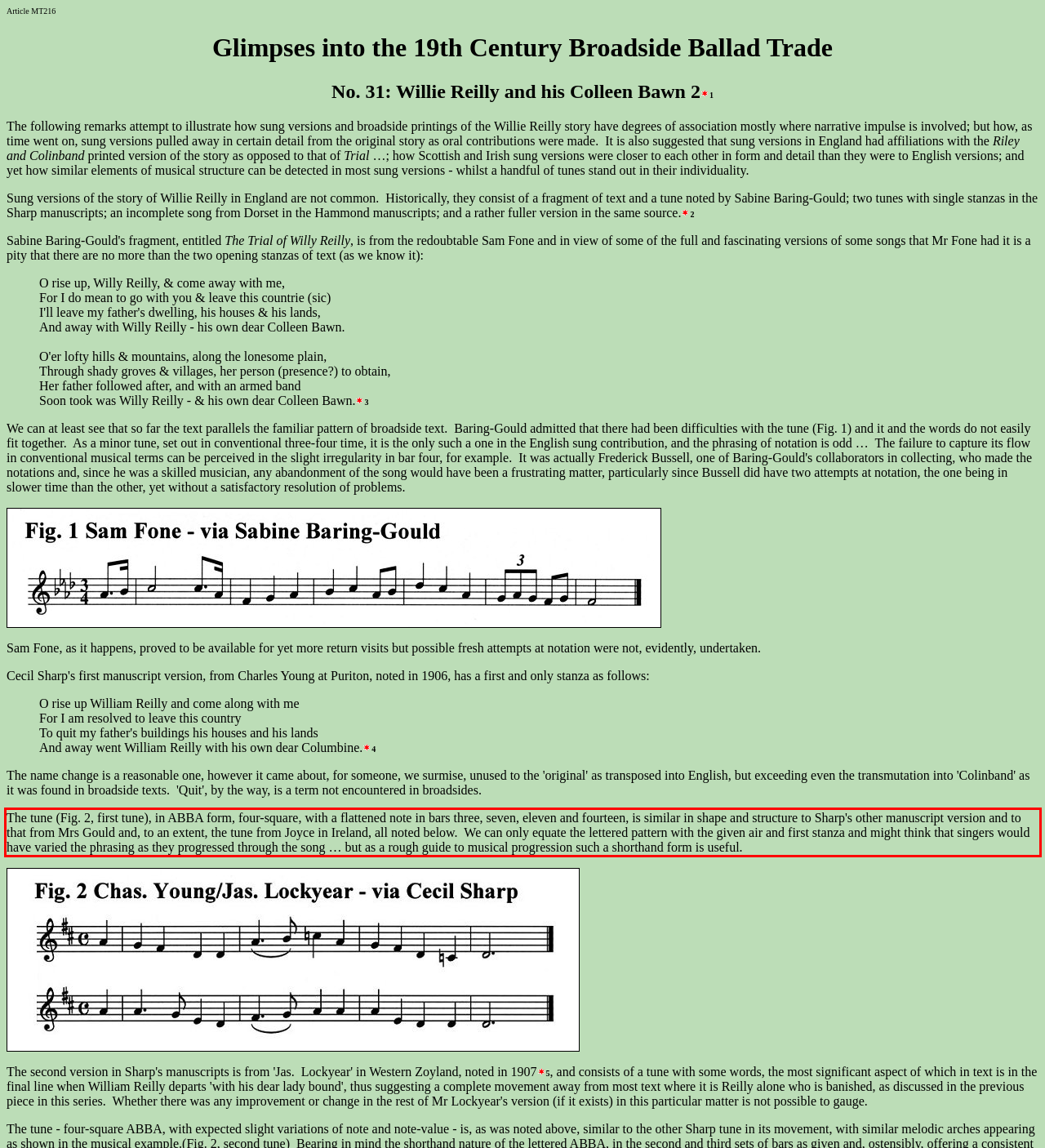Within the provided webpage screenshot, find the red rectangle bounding box and perform OCR to obtain the text content.

The tune (Fig. 2, first tune), in ABBA form, four-square, with a flattened note in bars three, seven, eleven and fourteen, is similar in shape and structure to Sharp's other manuscript version and to that from Mrs Gould and, to an extent, the tune from Joyce in Ireland, all noted below. We can only equate the lettered pattern with the given air and first stanza and might think that singers would have varied the phrasing as they progressed through the song … but as a rough guide to musical progression such a shorthand form is useful.